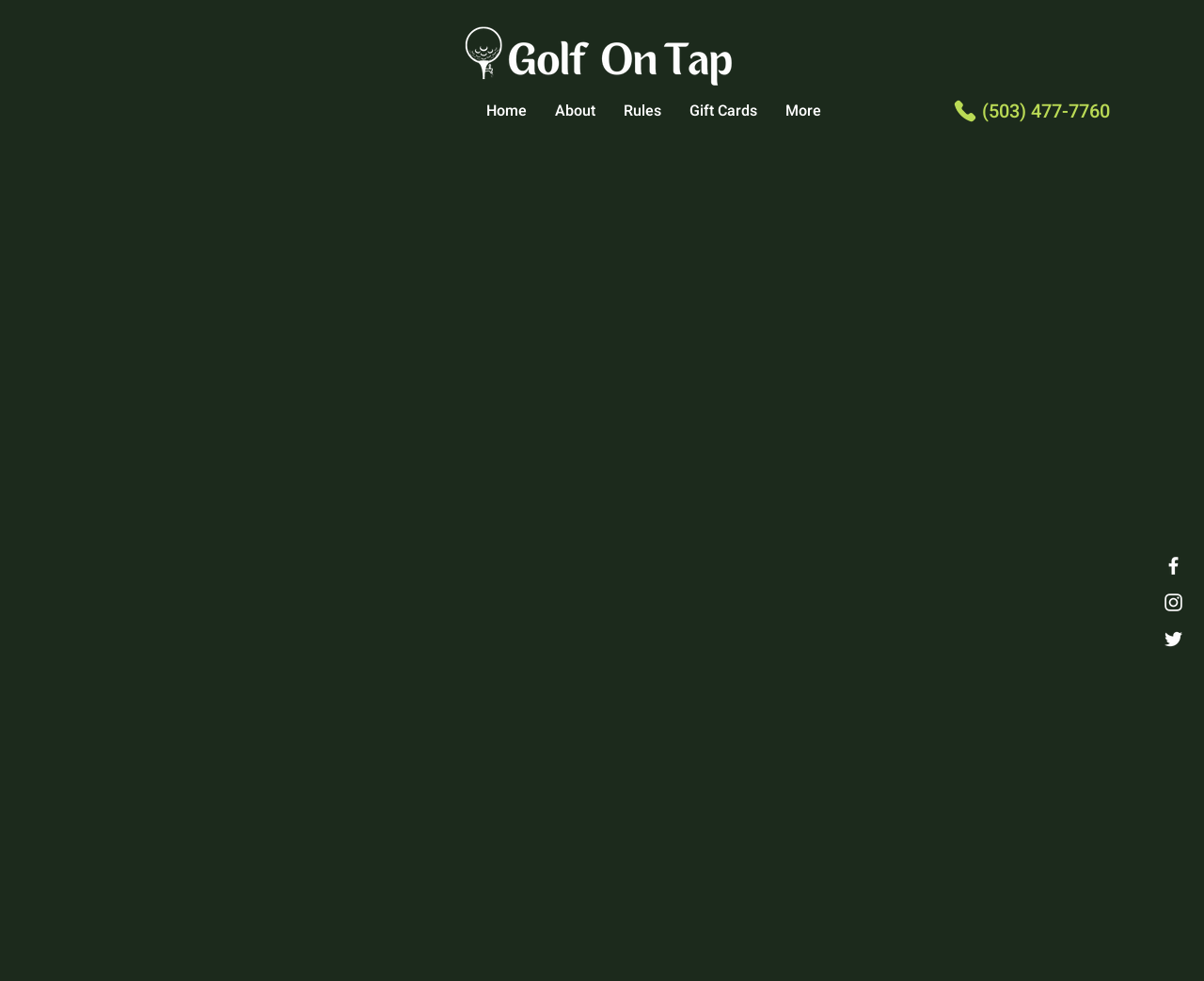Please mark the clickable region by giving the bounding box coordinates needed to complete this instruction: "Click the Home link".

[0.392, 0.089, 0.449, 0.137]